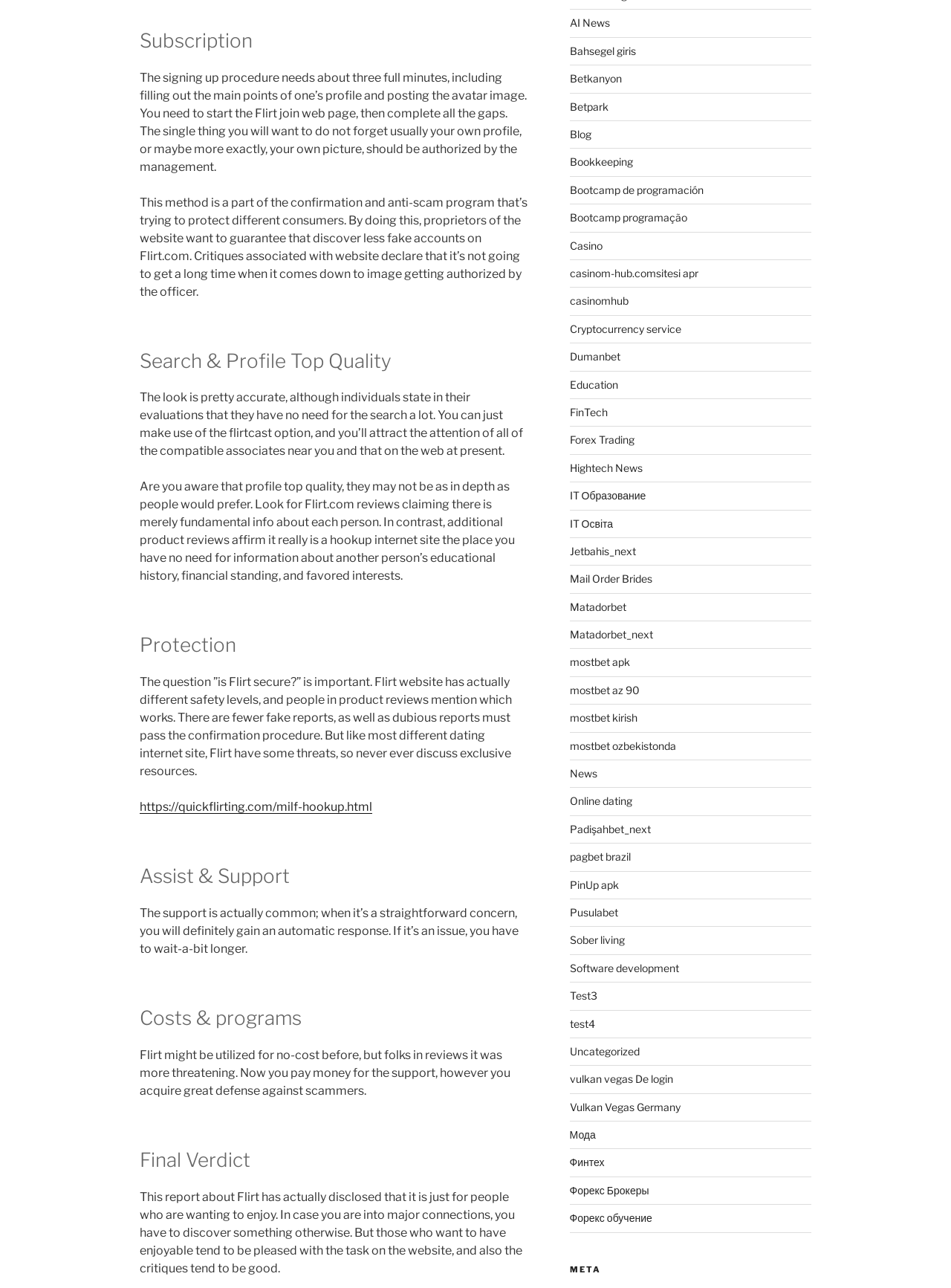Find the bounding box coordinates of the element to click in order to complete this instruction: "Read about 'Protection'". The bounding box coordinates must be four float numbers between 0 and 1, denoted as [left, top, right, bottom].

[0.147, 0.468, 0.556, 0.512]